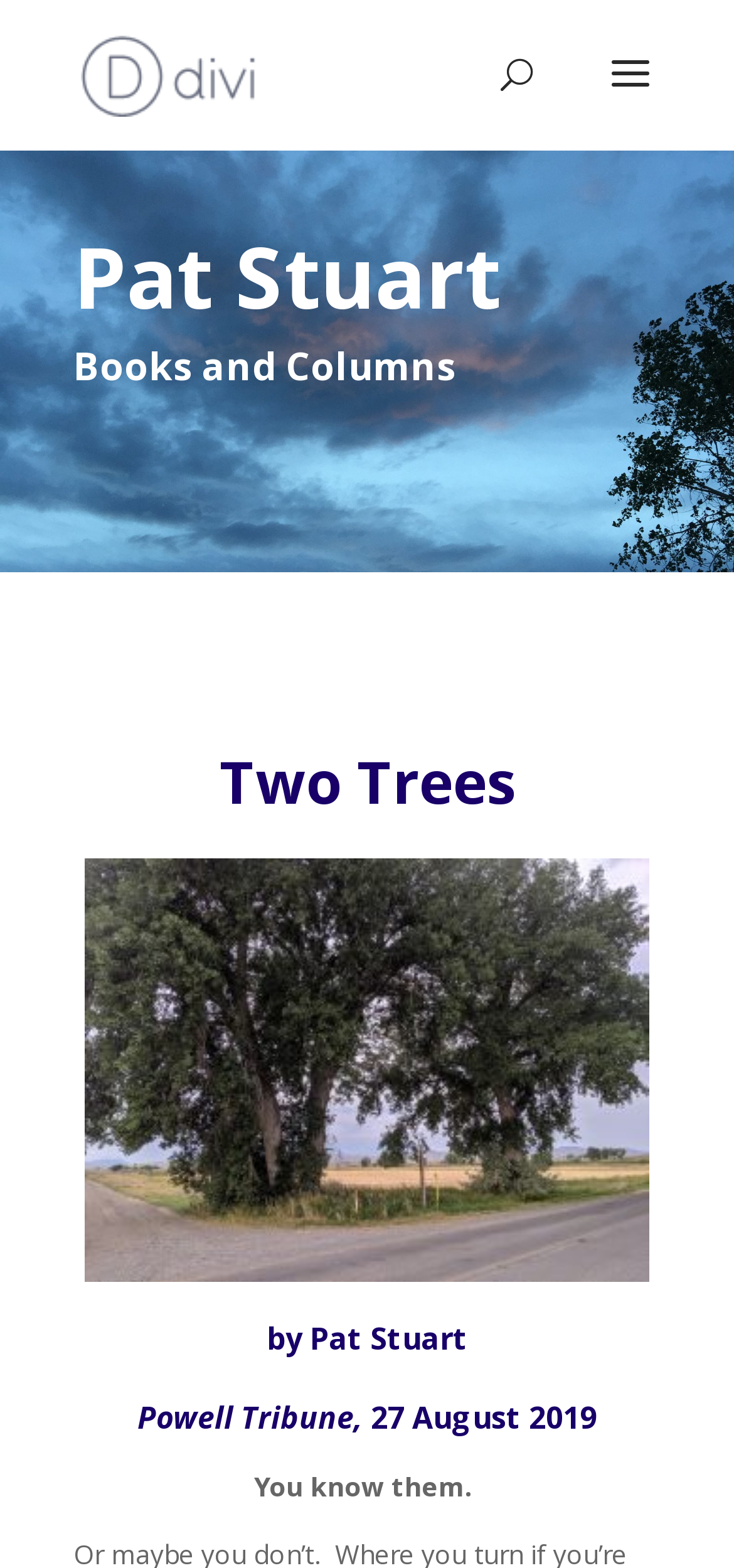What is the topic of the column 'Two Trees'?
From the screenshot, provide a brief answer in one word or phrase.

Irrigation